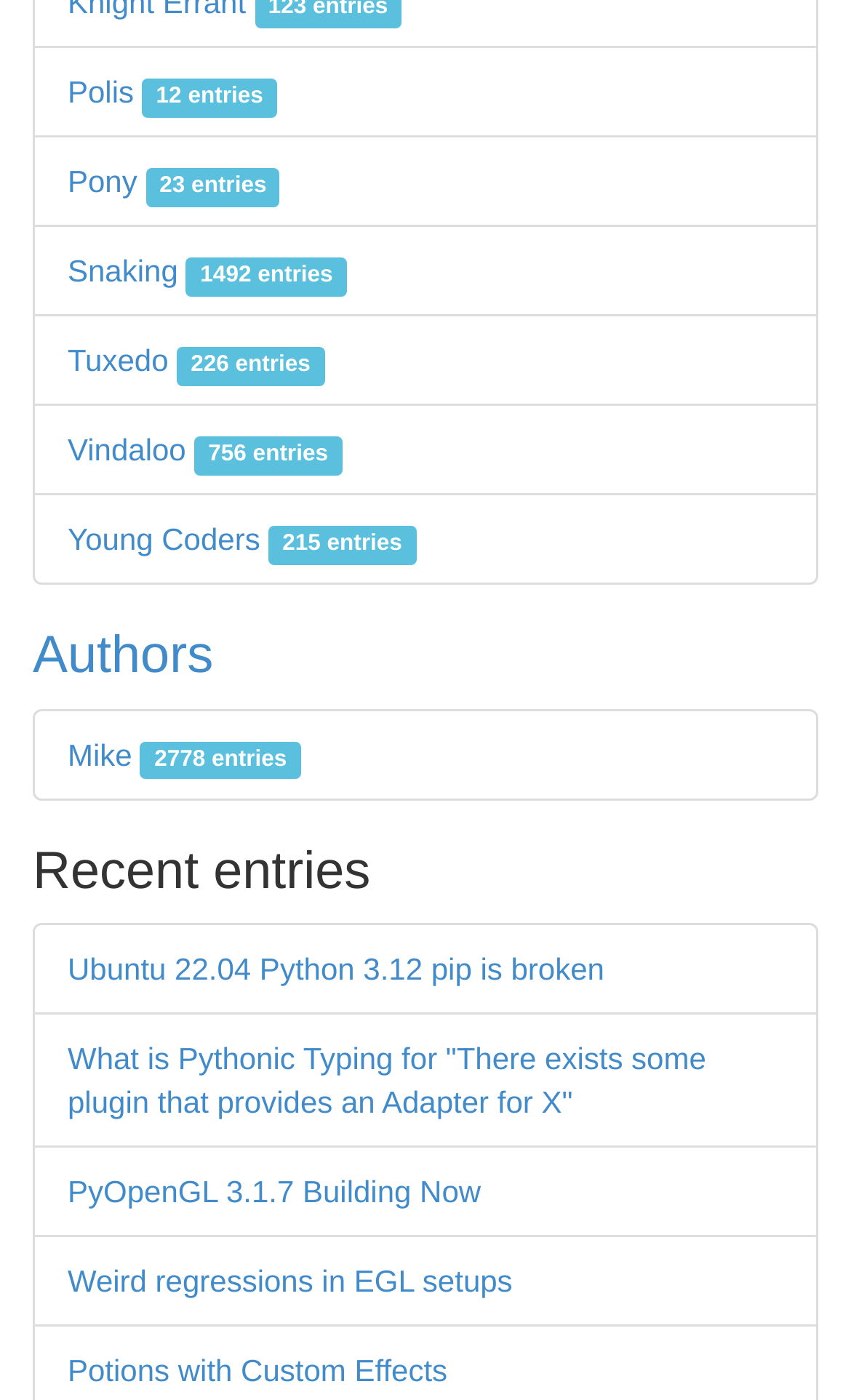Determine the bounding box coordinates of the area to click in order to meet this instruction: "Explore PyOpenGL 3.1.7 Building Now".

[0.079, 0.839, 0.565, 0.864]